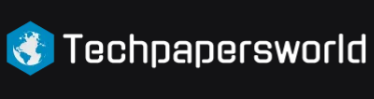What is the color of the logo?
Provide an in-depth and detailed explanation in response to the question.

The logo of Techpapersworld is a stylized blue hexagon with a globe motif, which suggests that the dominant color of the logo is blue.